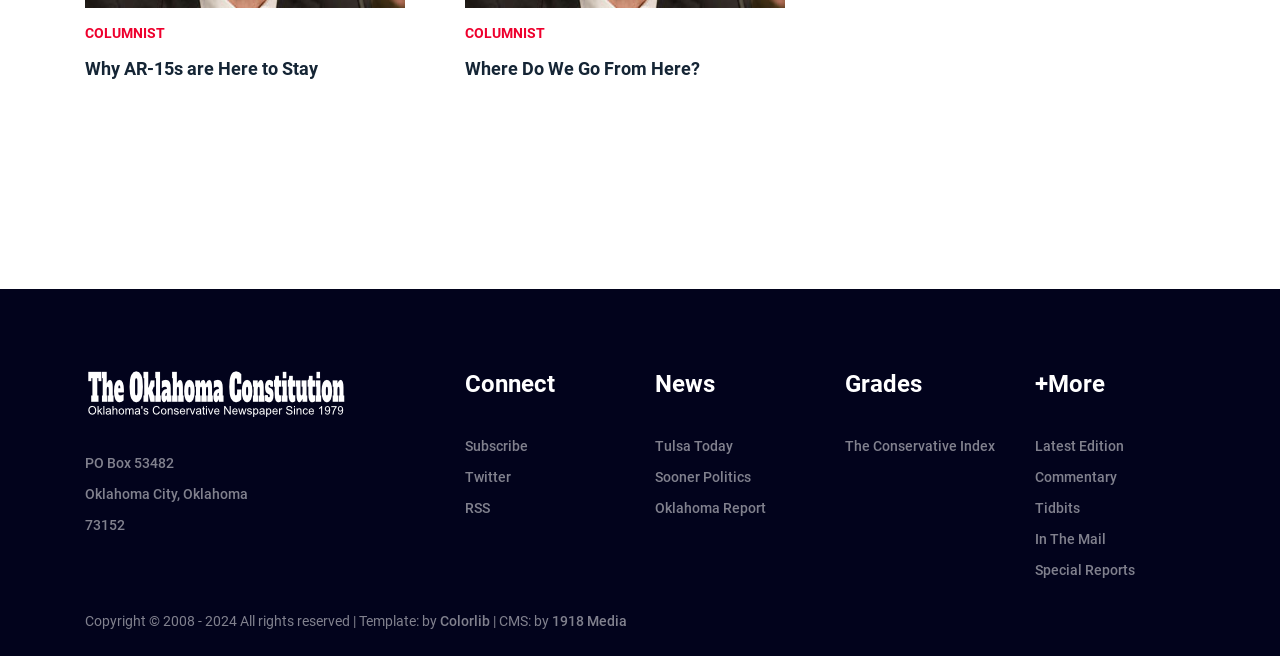What is the purpose of the 'Connect' section? Using the information from the screenshot, answer with a single word or phrase.

To connect with the organization